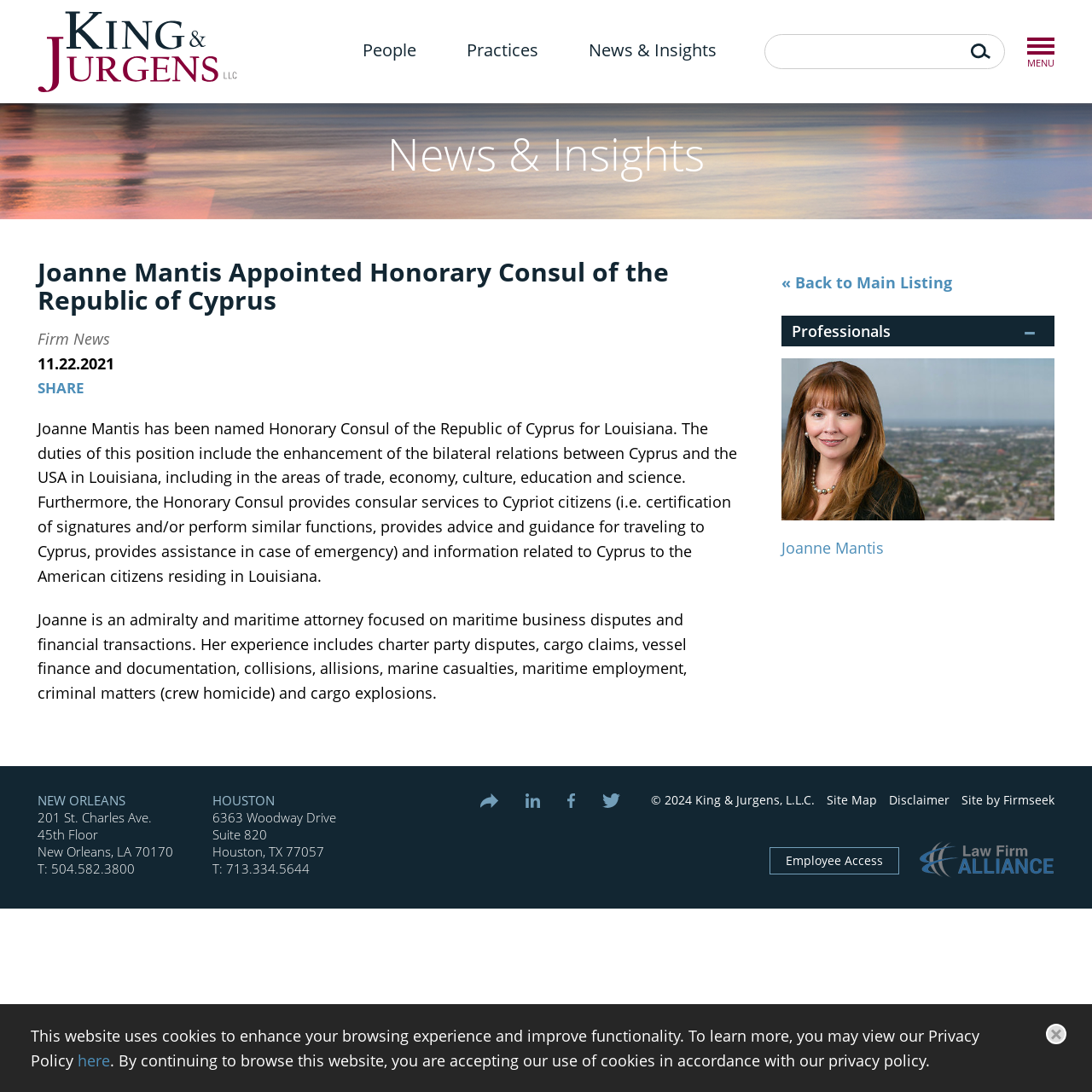Refer to the image and offer a detailed explanation in response to the question: What social media platforms are linked on the webpage?

I found the answer by looking at the bottom section of the webpage, where the social media links are typically located. I saw icons and links for LinkedIn, Facebook, and Twitter.